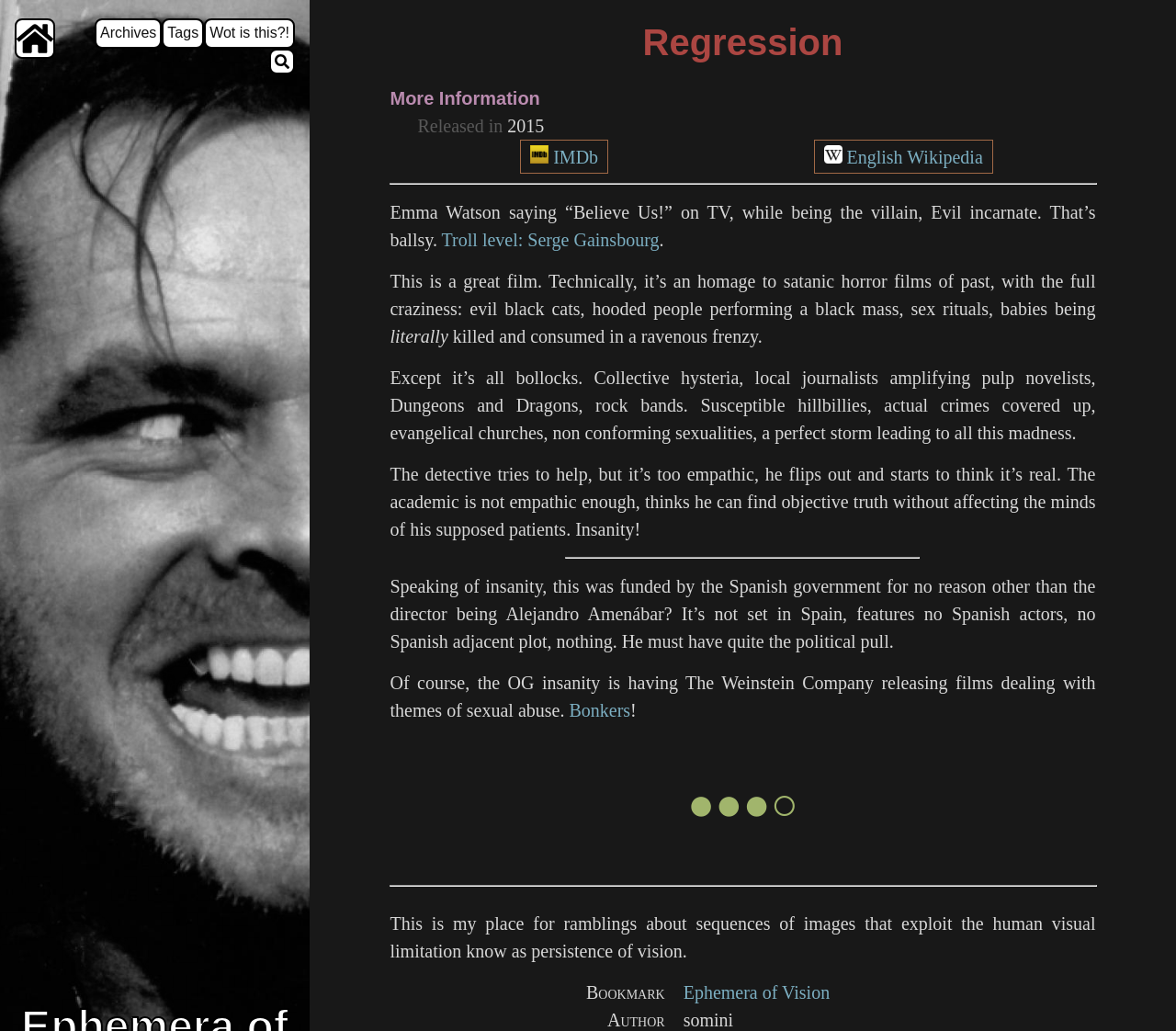Give the bounding box coordinates for the element described by: "Sitemap".

None